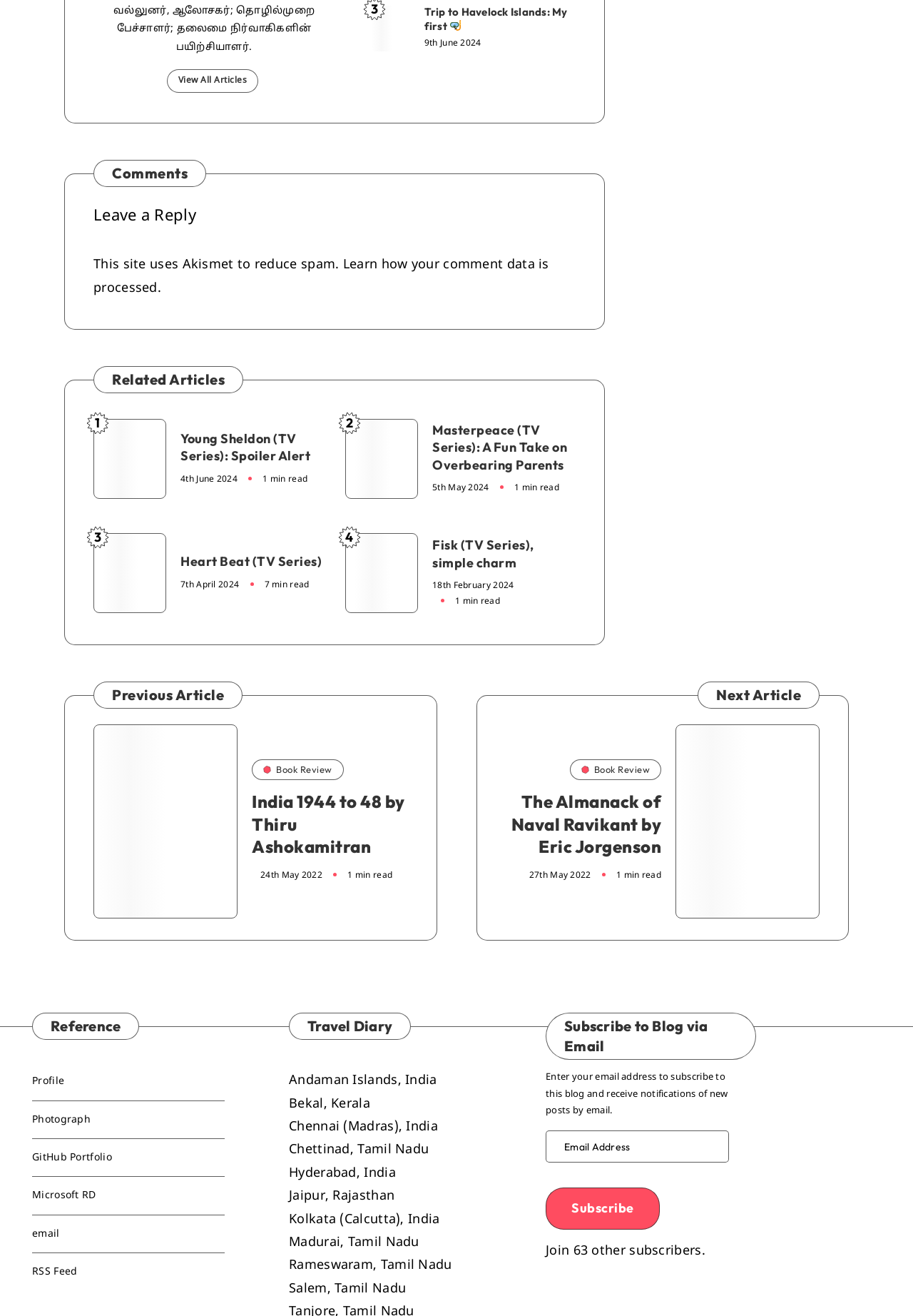Please answer the following question using a single word or phrase: 
What is the main topic of this webpage?

Article reviews